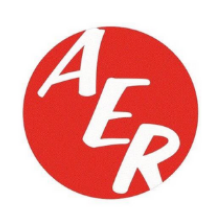Kindly respond to the following question with a single word or a brief phrase: 
What is the style of the acronym 'AER'?

blend of uppercase and lowercase